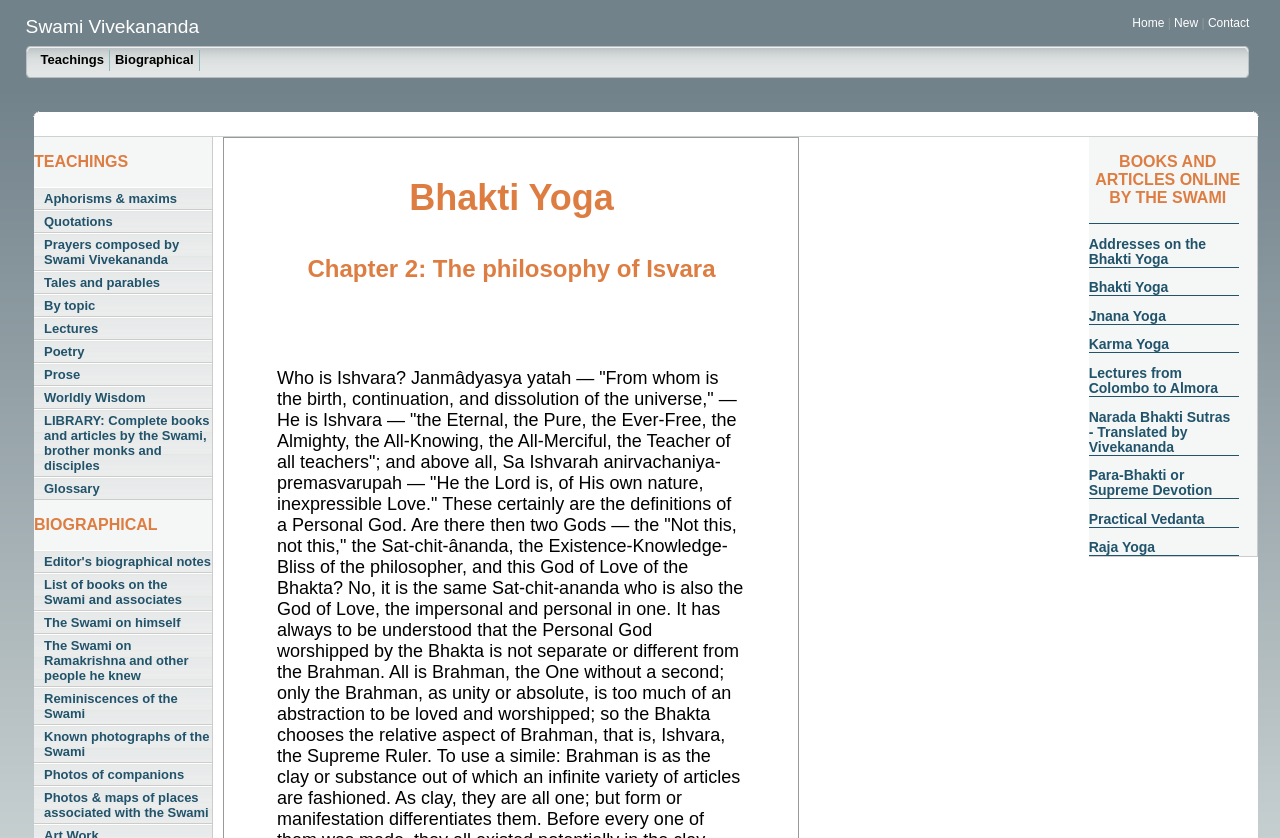Locate the coordinates of the bounding box for the clickable region that fulfills this instruction: "Read the 'Aphorisms & maxims' article".

[0.027, 0.223, 0.166, 0.251]